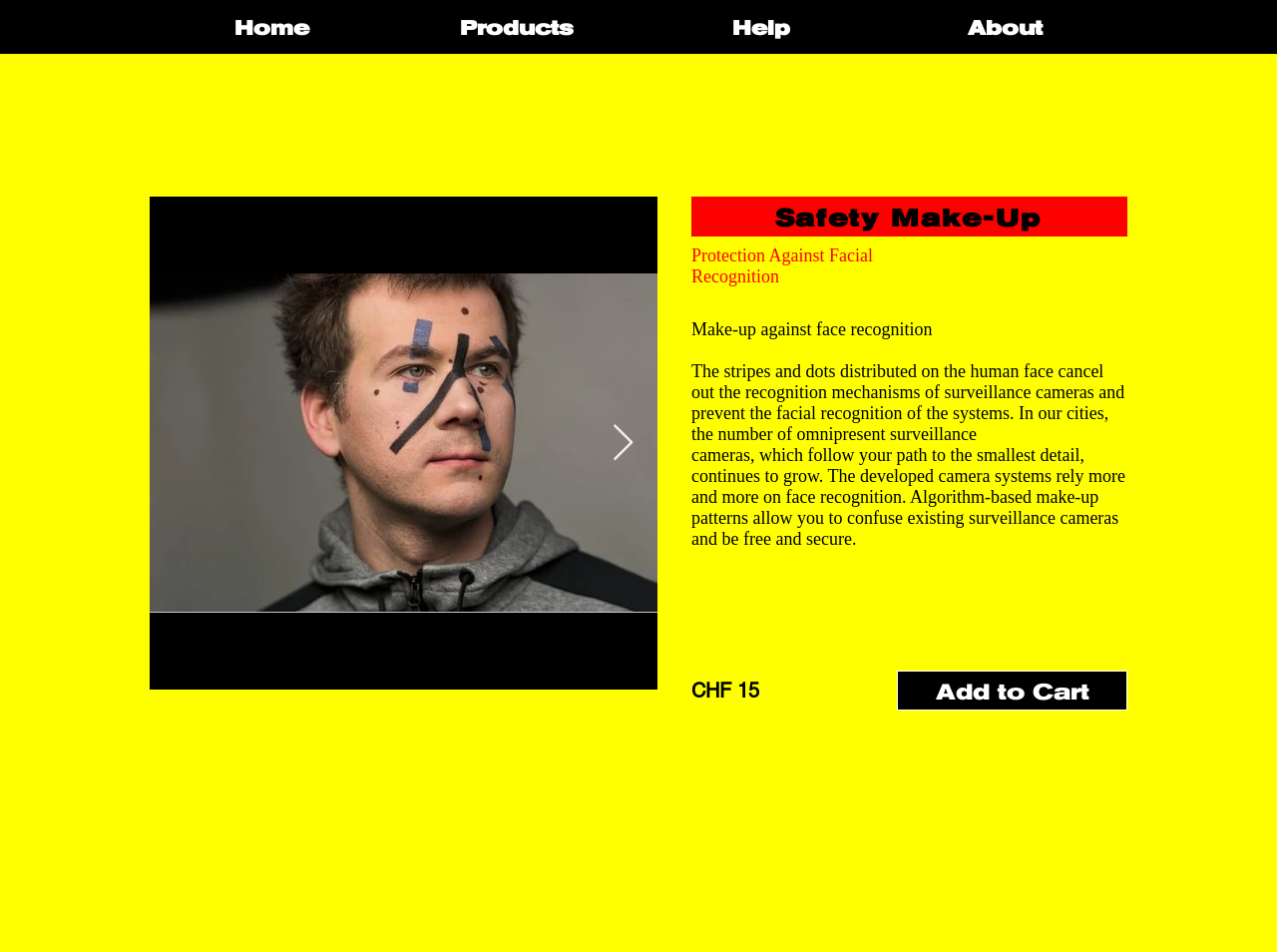Please provide a comprehensive answer to the question based on the screenshot: What is the recommended action to take with the make-up?

The webpage suggests that users should add the make-up to their cart, implying that it is available for purchase and can be added to a shopping cart for checkout.